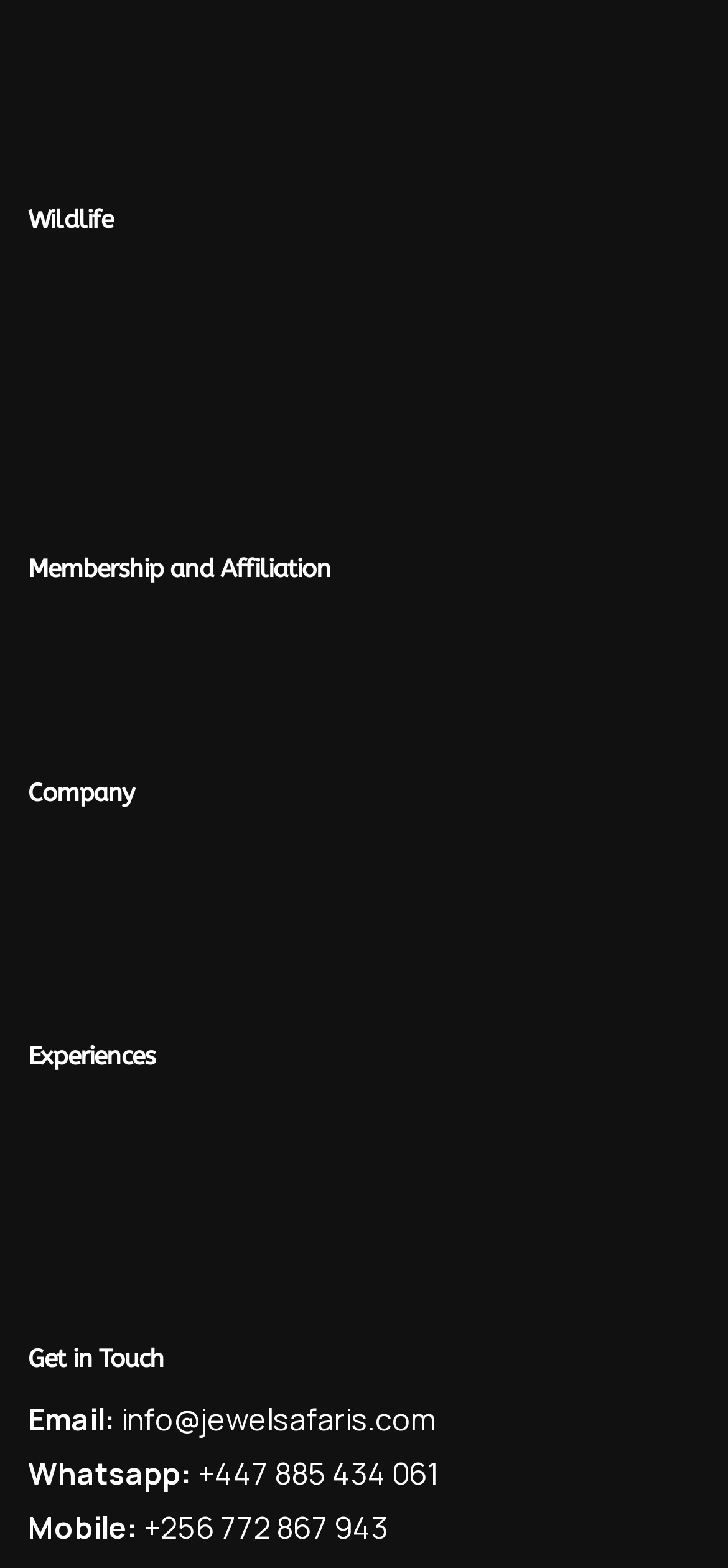Please specify the bounding box coordinates in the format (top-left x, top-left y, bottom-right x, bottom-right y), with all values as floating point numbers between 0 and 1. Identify the bounding box of the UI element described by: parent_node: Email* name="email" placeholder="Email*"

None